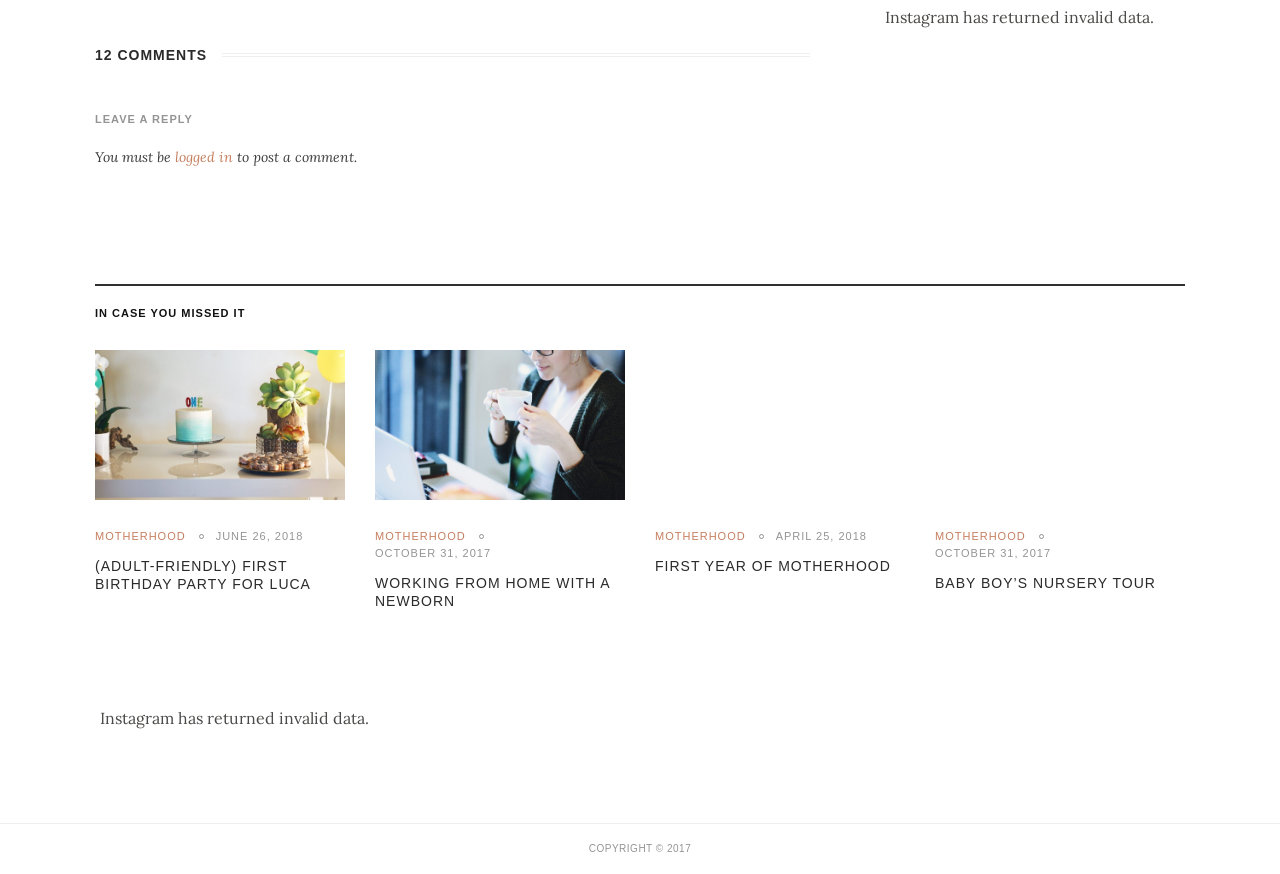Please identify the bounding box coordinates of the element that needs to be clicked to perform the following instruction: "Read 'FIRST YEAR OF MOTHERHOOD'".

[0.512, 0.638, 0.696, 0.656]